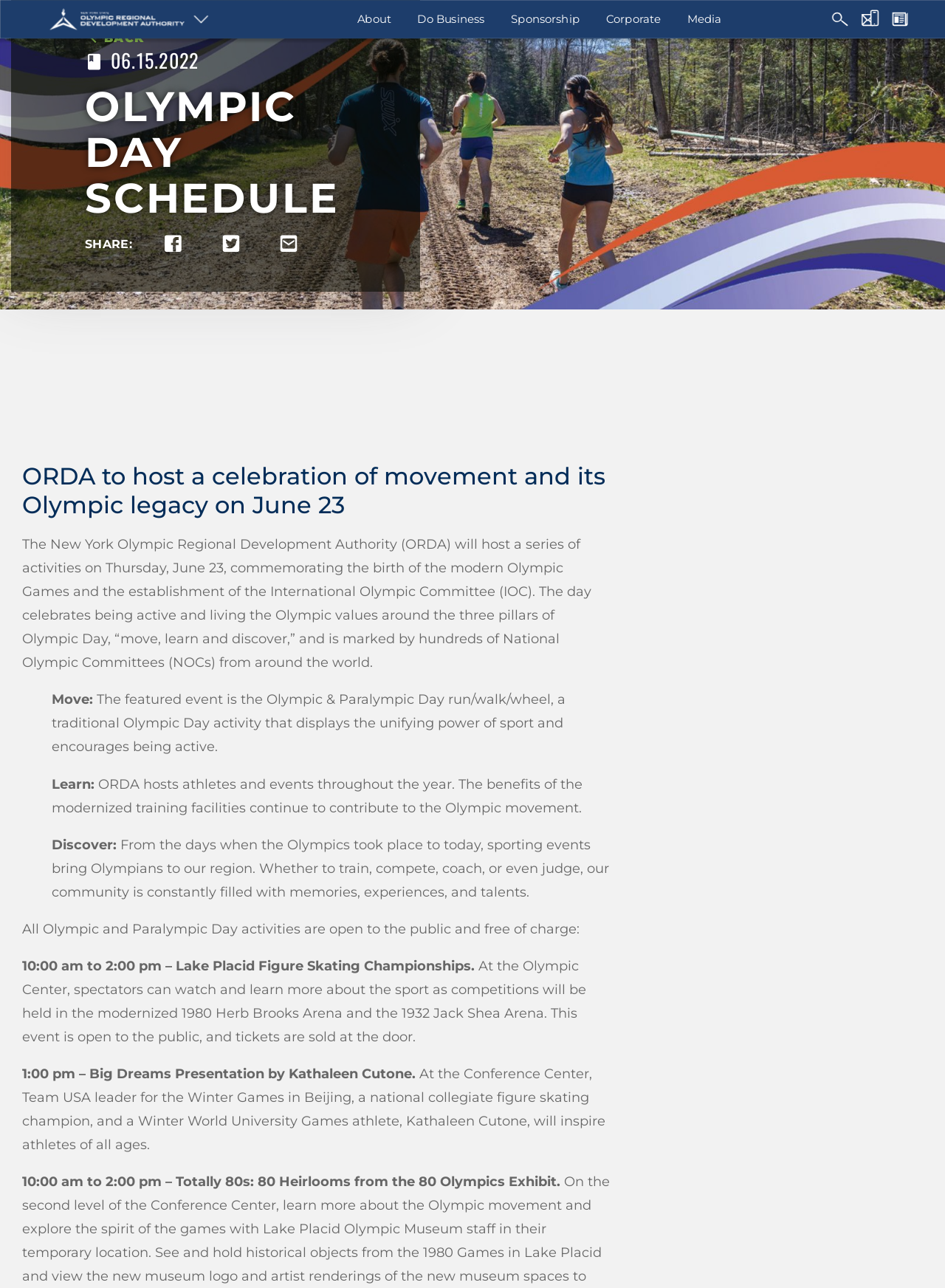Please find and report the bounding box coordinates of the element to click in order to perform the following action: "Search for something". The coordinates should be expressed as four float numbers between 0 and 1, in the format [left, top, right, bottom].

[0.765, 0.03, 0.945, 0.055]